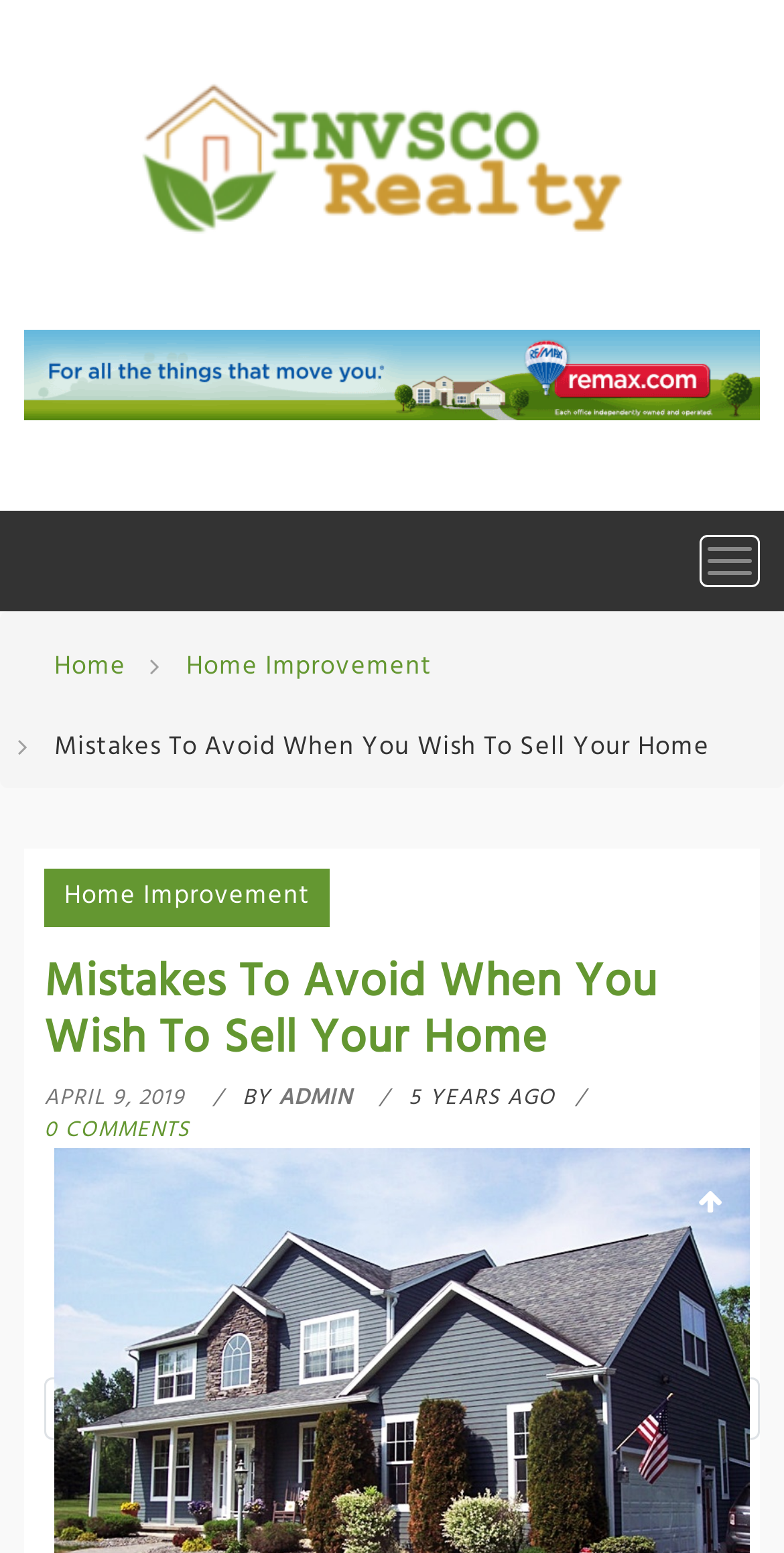Reply to the question with a single word or phrase:
Who is the author of the article?

ADMIN